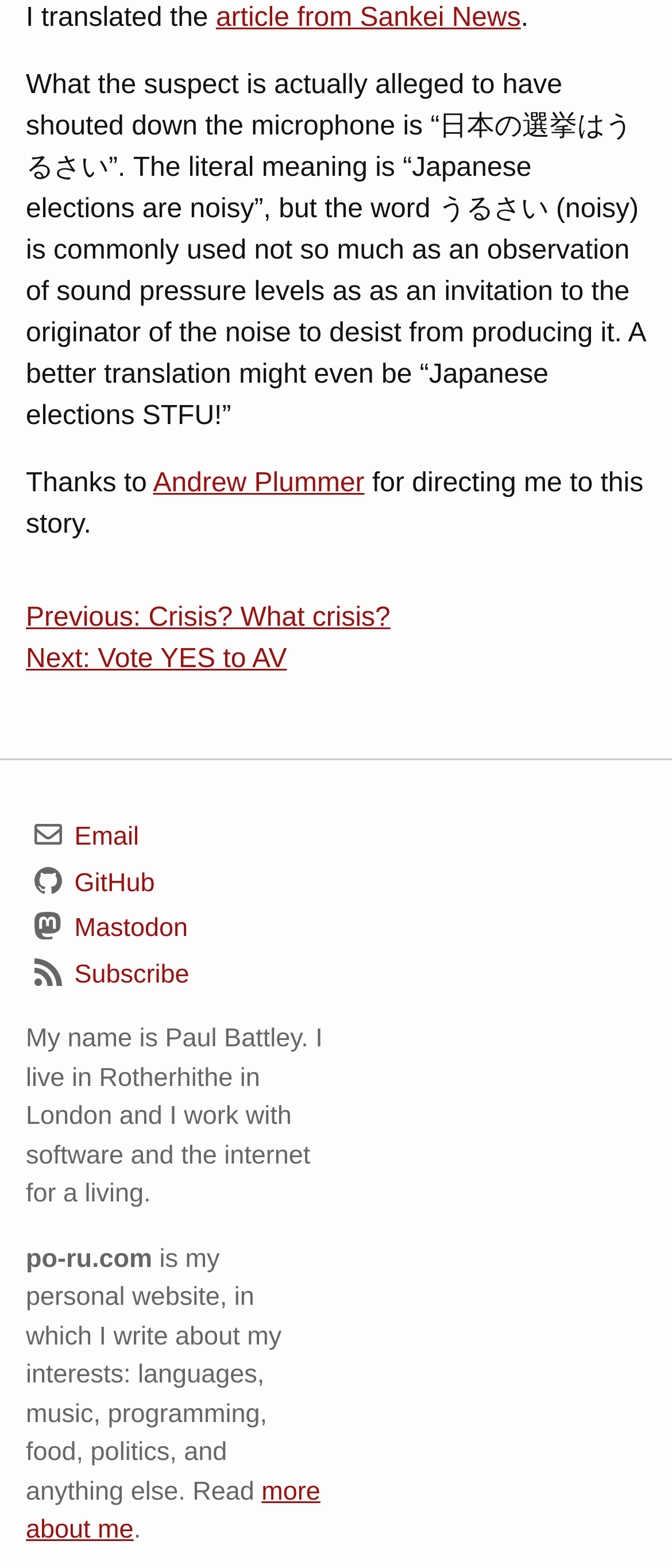Please reply to the following question with a single word or a short phrase:
What are the social media links available?

Email, GitHub, Mastodon, Subscribe